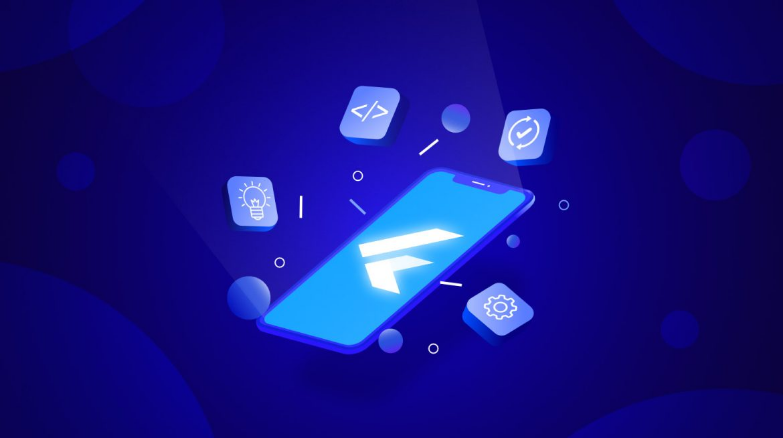Describe all the aspects of the image extensively.

This vibrant image features a stylized smartphone set against a deep blue background, emphasizing the modern digital landscape. The phone prominently displays the Flutter logo, symbolizing its significance in mobile and web app development. Surrounding the device are various icons that represent different functionalities and features often associated with Flutter applications, such as coding, design elements, and productivity tools. The dynamic arrangement conveys innovation and the versatility of Flutter in creating future-proof applications across multiple platforms. This visual serves as a compelling introduction to an article titled "Build Future Proof Apps - Master Flutter's Hottest Trends for Mobile, Web and Beyond," indicating the growing relevance of Flutter in today's tech industry.